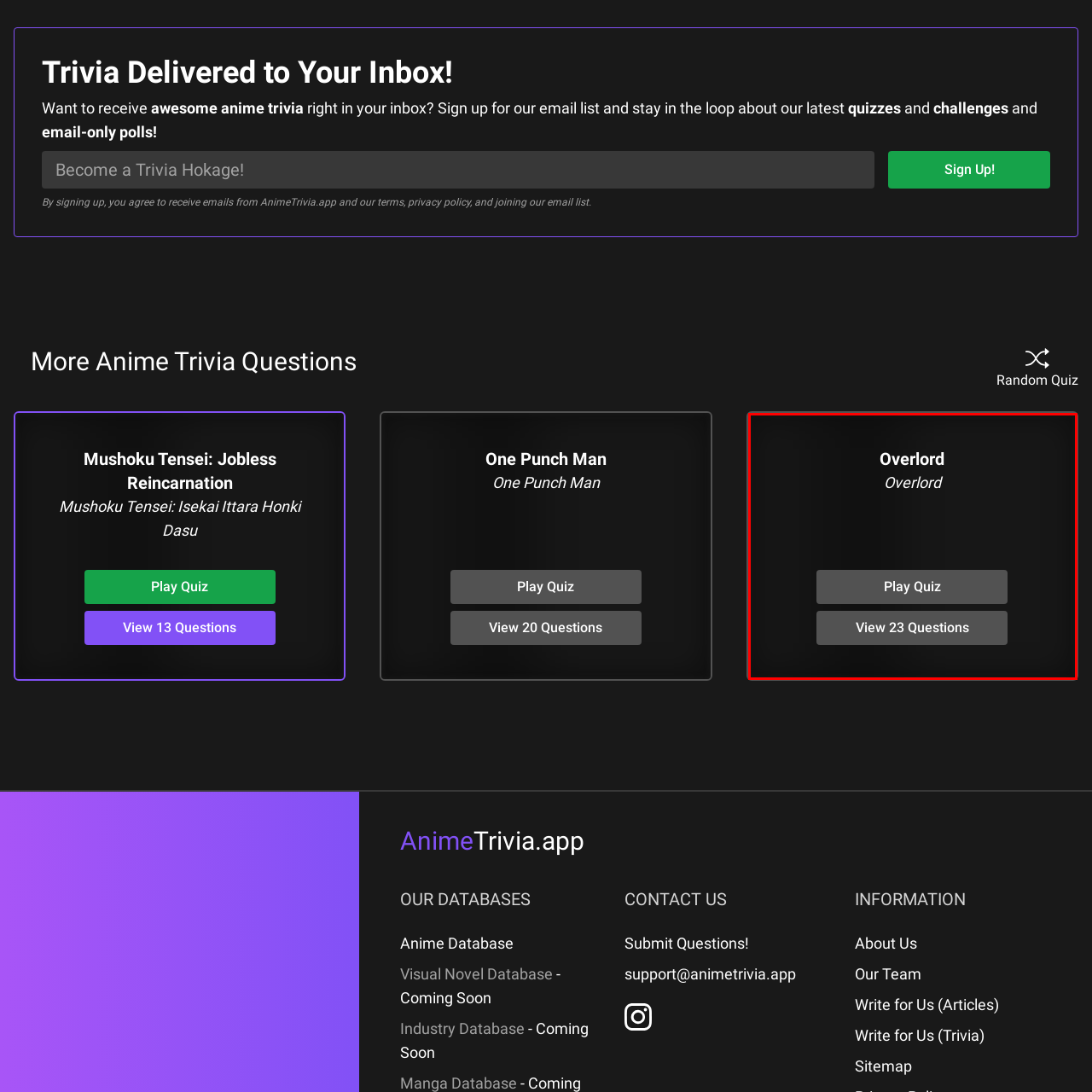Offer a detailed account of the image that is framed by the red bounding box.

The image features a sleek, modern interface dedicated to the anime "Overlord." At the top, the title "Overlord" is prominently displayed, reinforcing the theme of the quiz. Below the title, there's a subtitle with the same name, offering a clear focus on the series. 

Two buttons invite interaction: "Play Quiz," encouraging users to engage directly with the quiz content, and "View 23 Questions," providing an option for users to preview the number of questions available related to the series. The design is user-friendly, making it easy to navigate and participate in the trivia experience, and it fits within a broader anime trivia platform aimed at fans eager to test their knowledge.